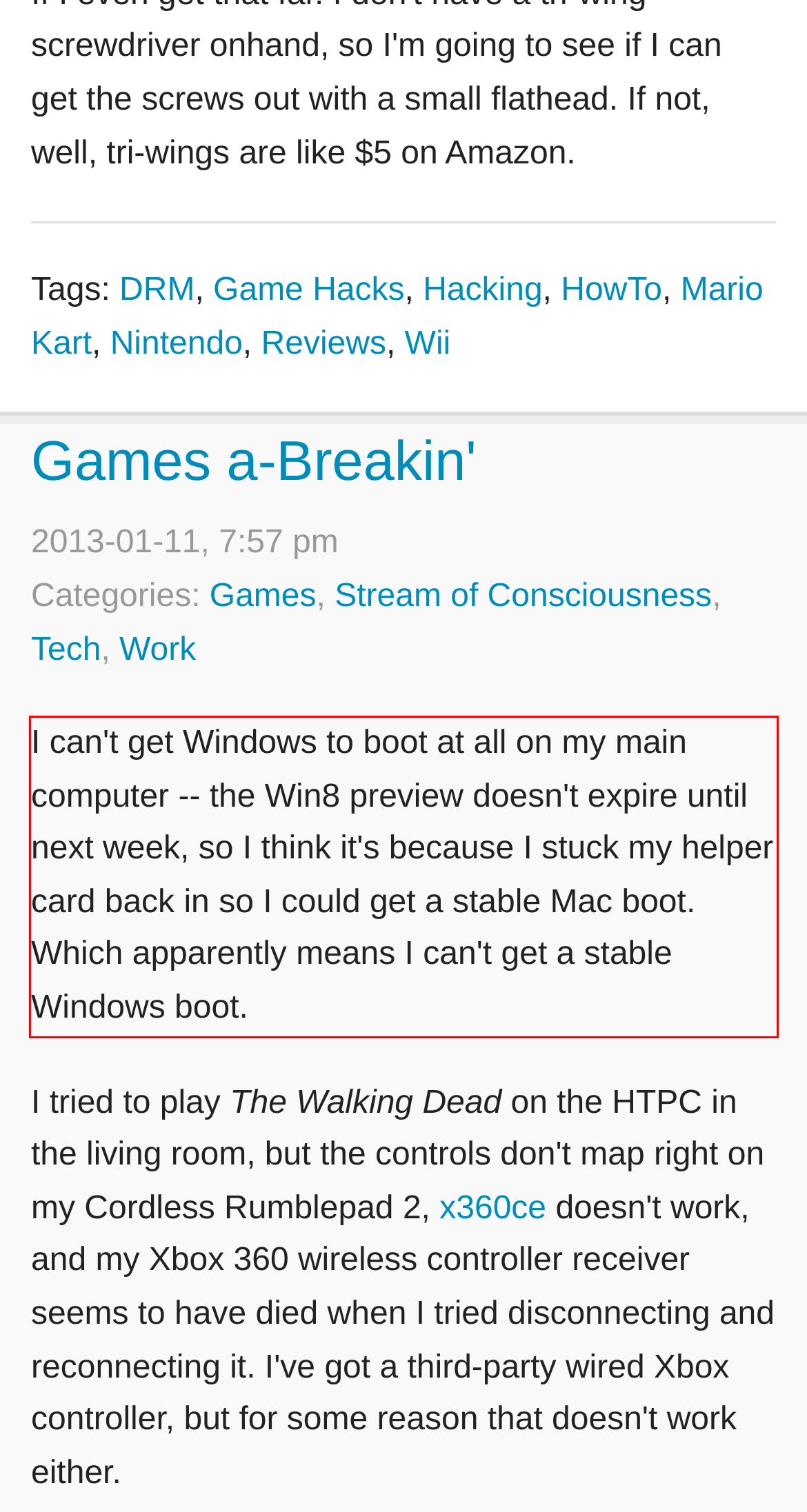Given a screenshot of a webpage with a red bounding box, please identify and retrieve the text inside the red rectangle.

I can't get Windows to boot at all on my main computer -- the Win8 preview doesn't expire until next week, so I think it's because I stuck my helper card back in so I could get a stable Mac boot. Which apparently means I can't get a stable Windows boot.